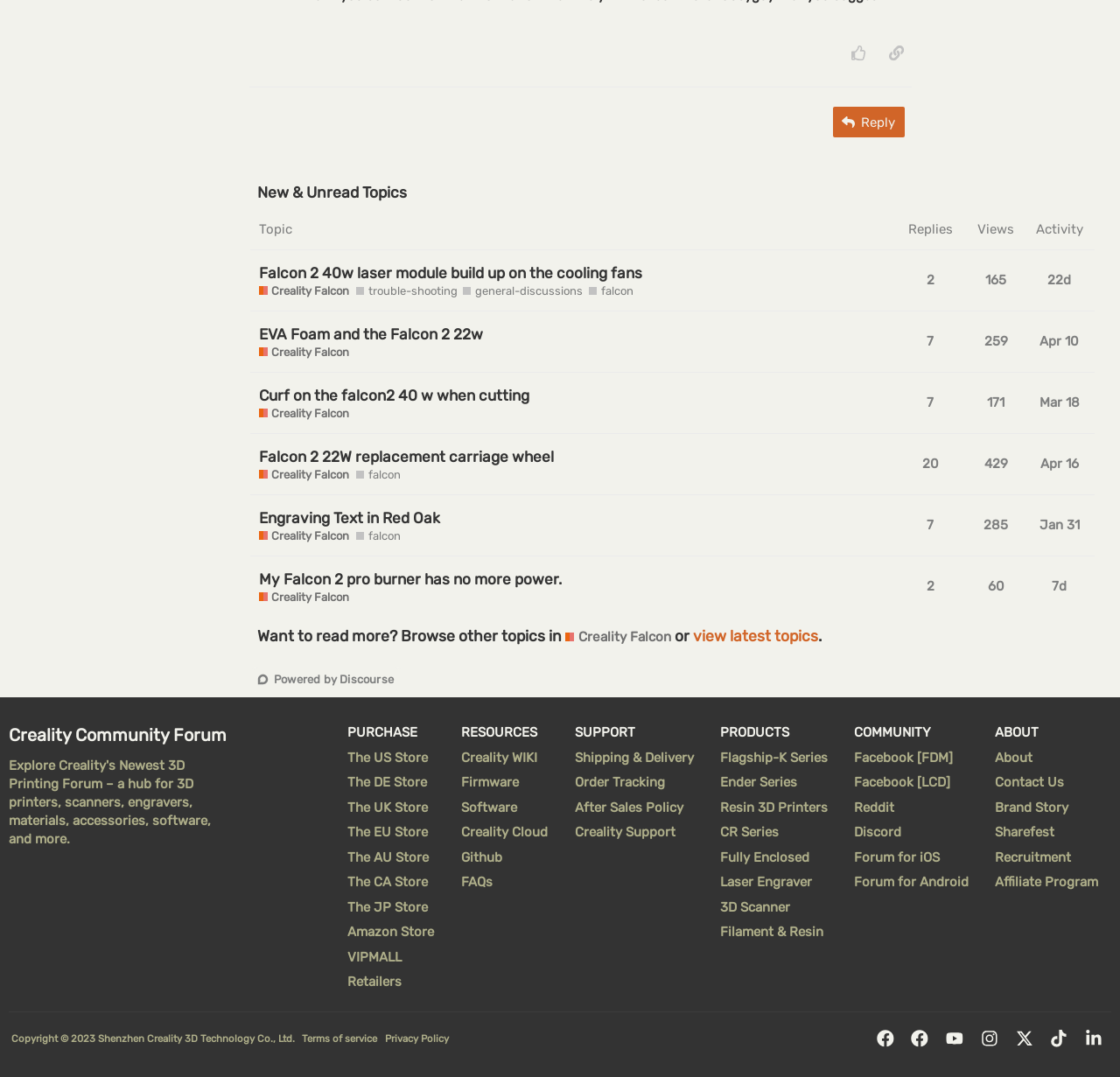What is the purpose of the 'Reply' button?
Provide a detailed and extensive answer to the question.

The 'Reply' button is located below each post, and its purpose is to allow users to respond to the post by clicking on it and typing their response.